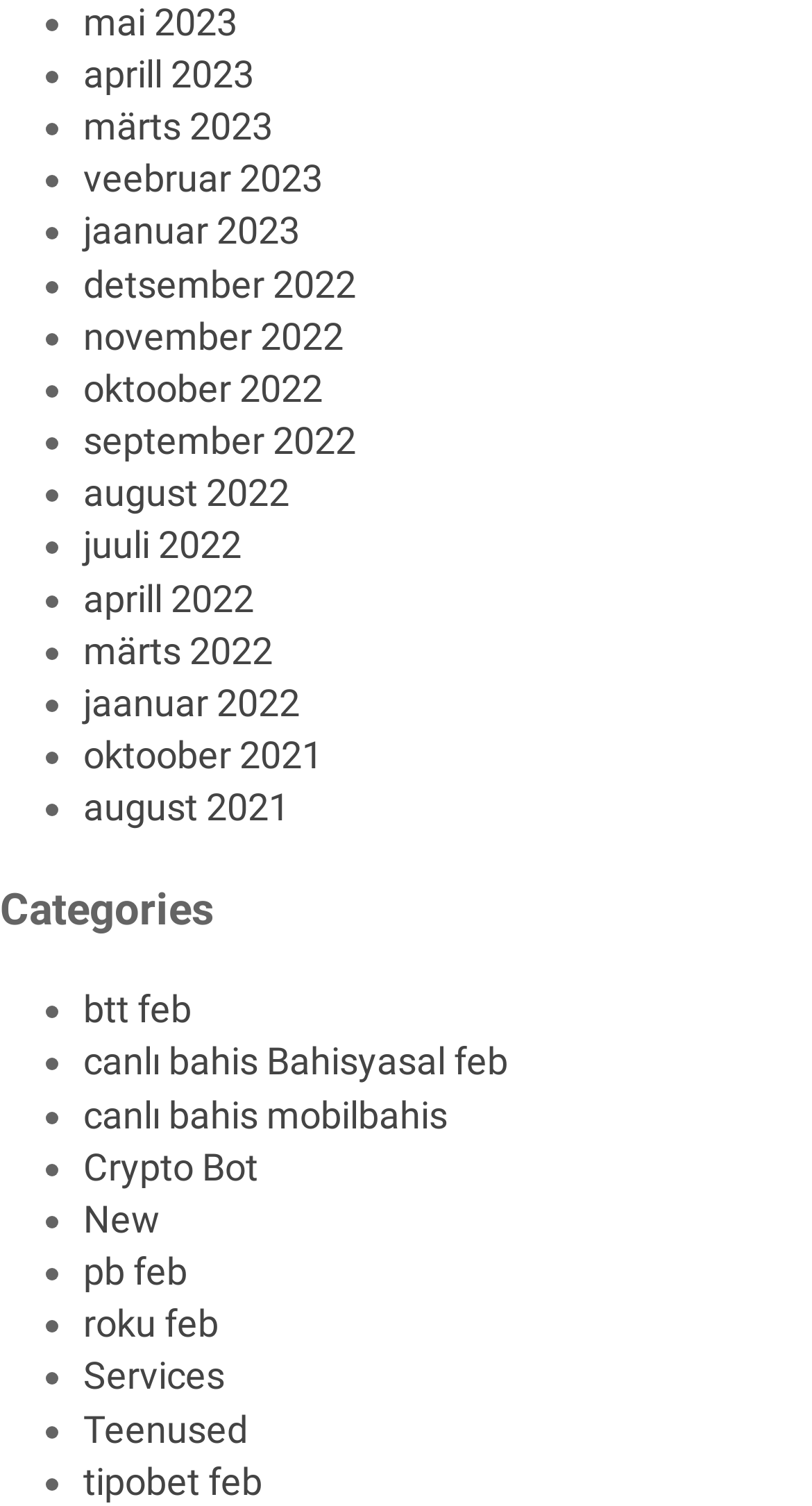Locate the bounding box coordinates of the segment that needs to be clicked to meet this instruction: "Check Services".

[0.103, 0.899, 0.277, 0.928]